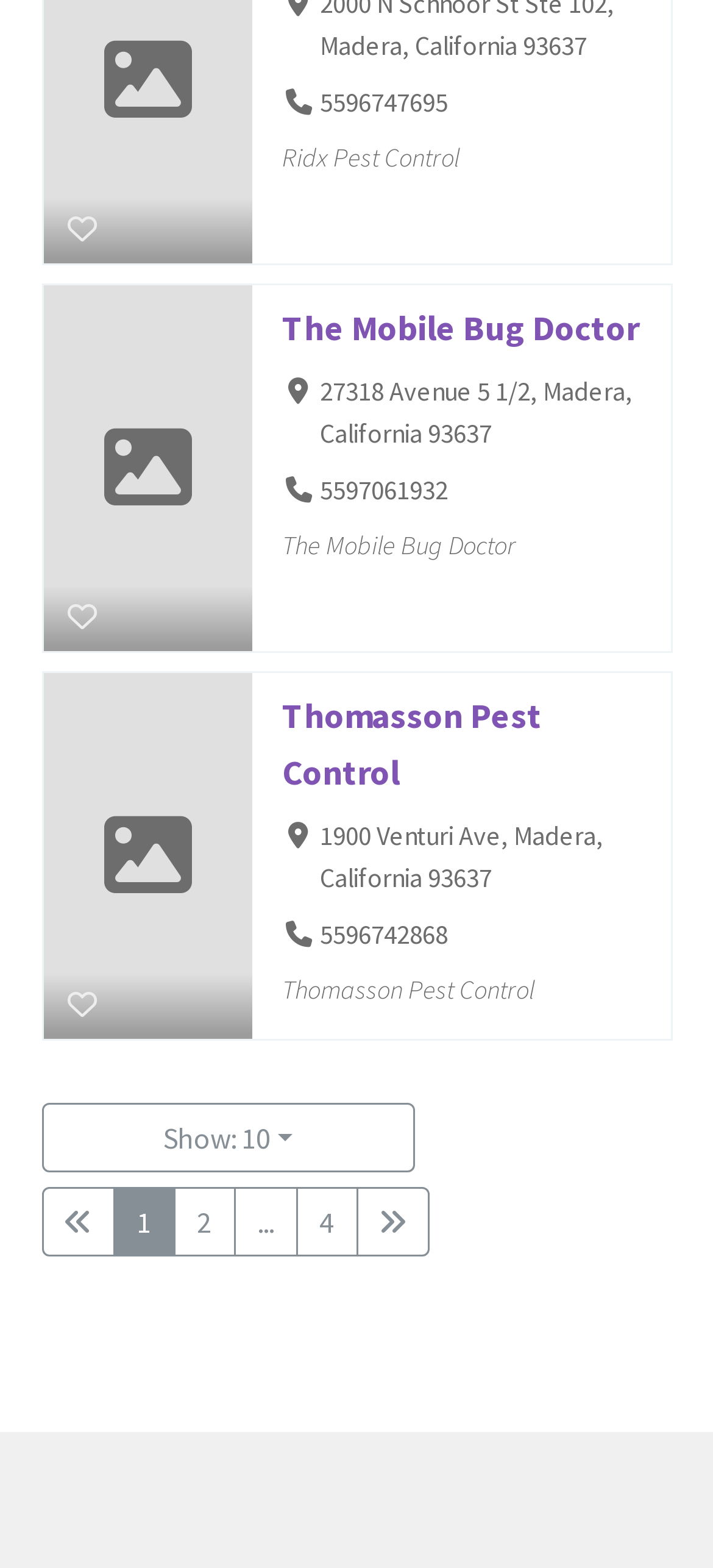How many pest control services are listed?
Use the image to answer the question with a single word or phrase.

2